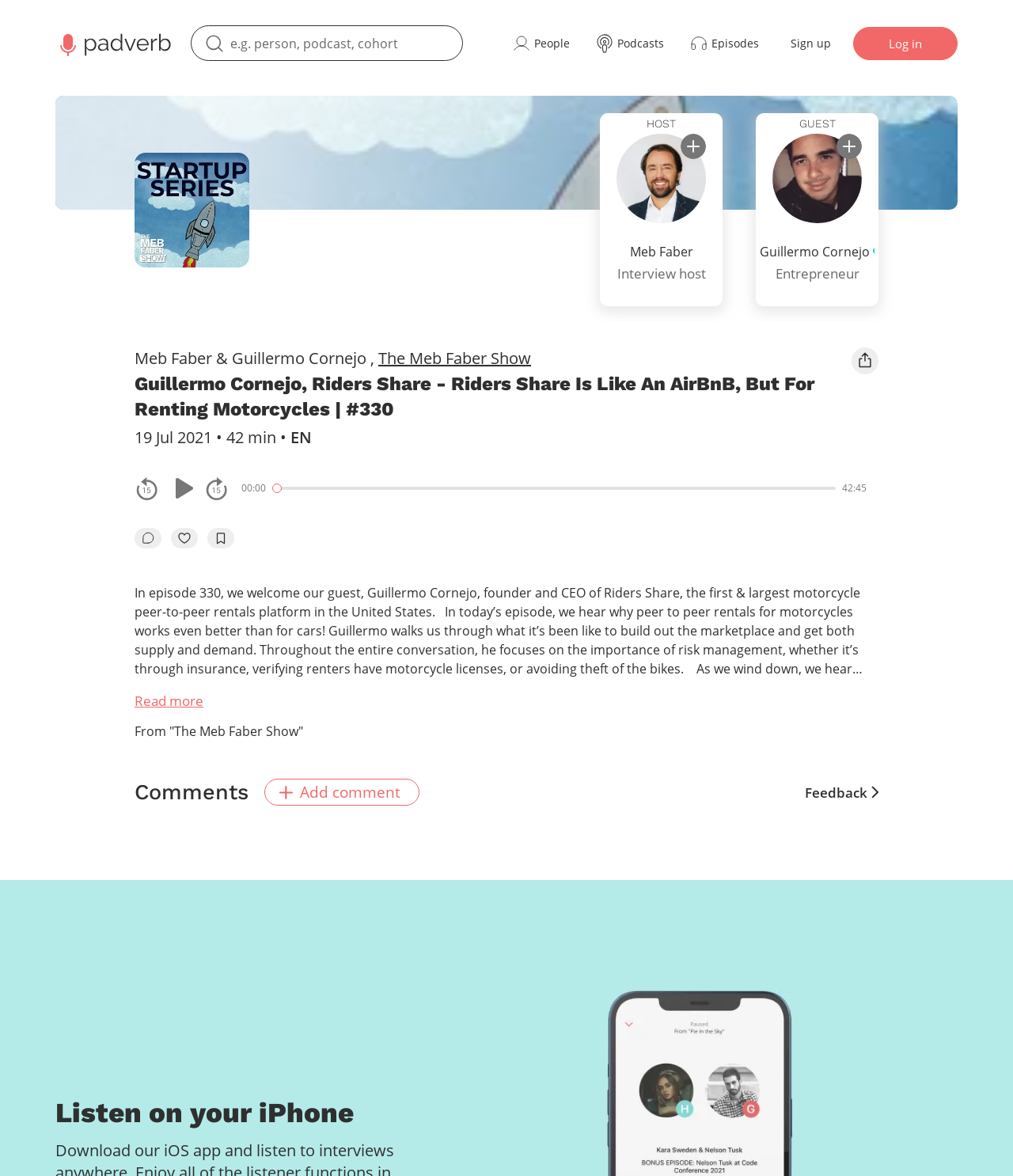Please identify the bounding box coordinates of the region to click in order to complete the given instruction: "Search for something". The coordinates should be four float numbers between 0 and 1, i.e., [left, top, right, bottom].

[0.188, 0.022, 0.457, 0.052]